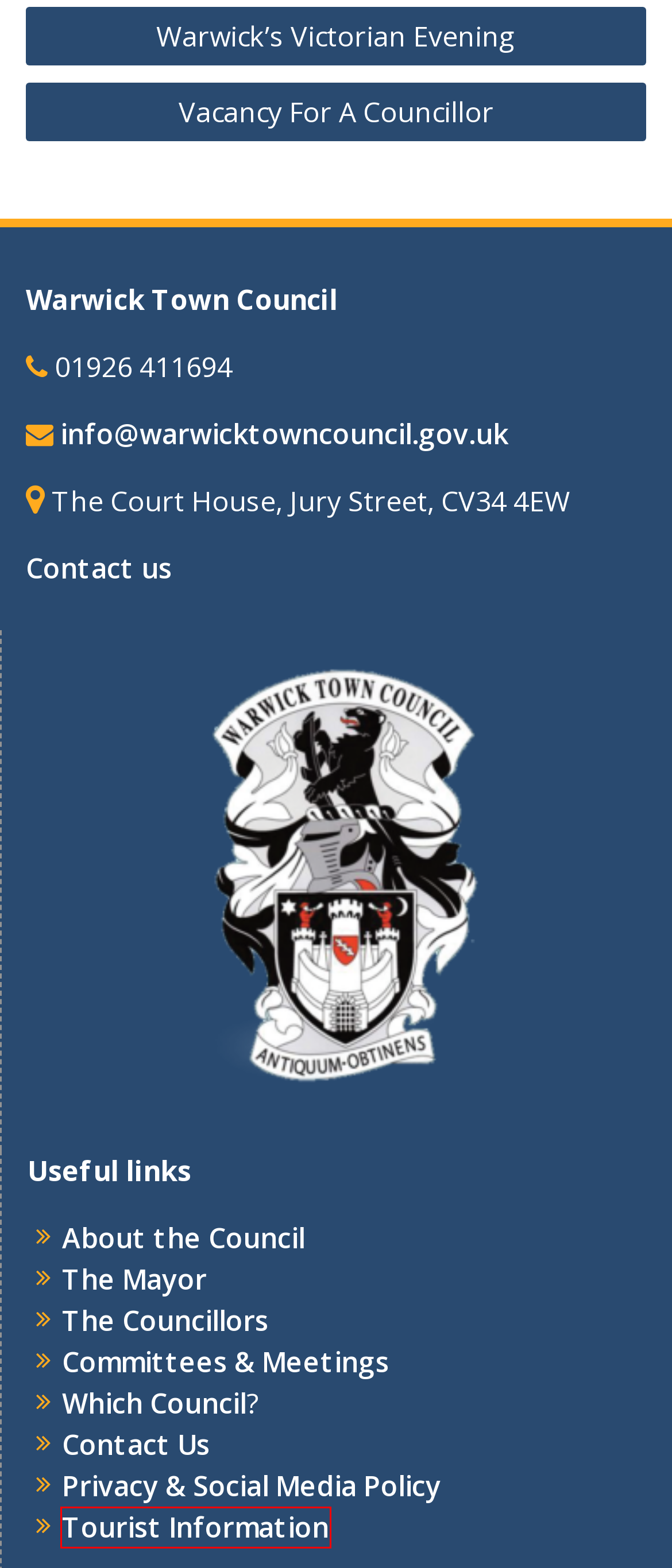Assess the screenshot of a webpage with a red bounding box and determine which webpage description most accurately matches the new page after clicking the element within the red box. Here are the options:
A. Privacy & Social Media Policy – Warwick Town Council
B. Contact us – Warwick Town Council
C. Vacancy For A Councillor – Warwick Town Council
D. Which Council? – Warwick Town Council
E. Committees & Dates – Warwick Town Council
F. Visitor Centre – Warwick Town Council
G. Warwick’s Victorian Evening – Warwick Town Council
H. The Council – Warwick Town Council

F